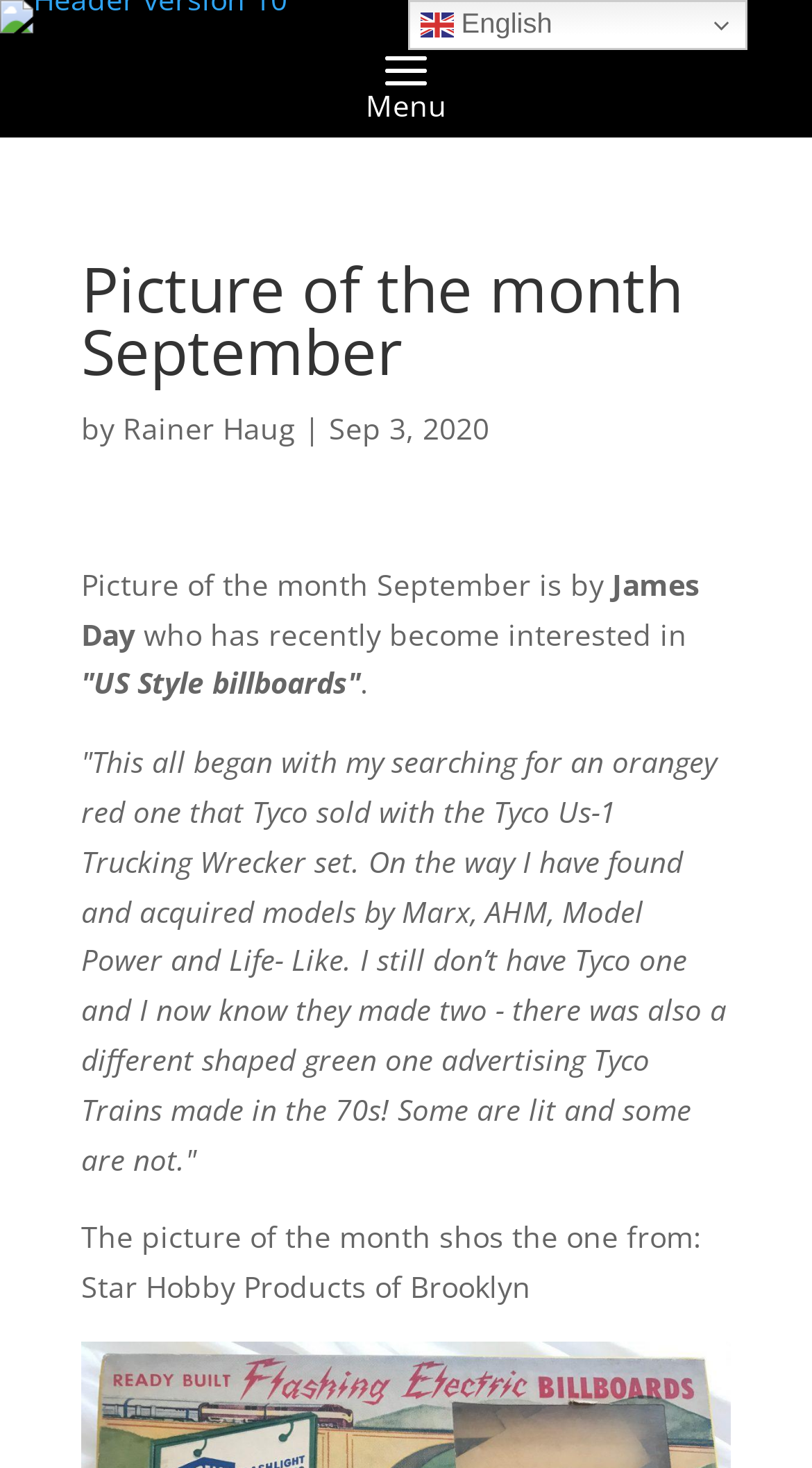Provide the bounding box coordinates for the specified HTML element described in this description: "Rainer Haug". The coordinates should be four float numbers ranging from 0 to 1, in the format [left, top, right, bottom].

[0.151, 0.278, 0.364, 0.305]